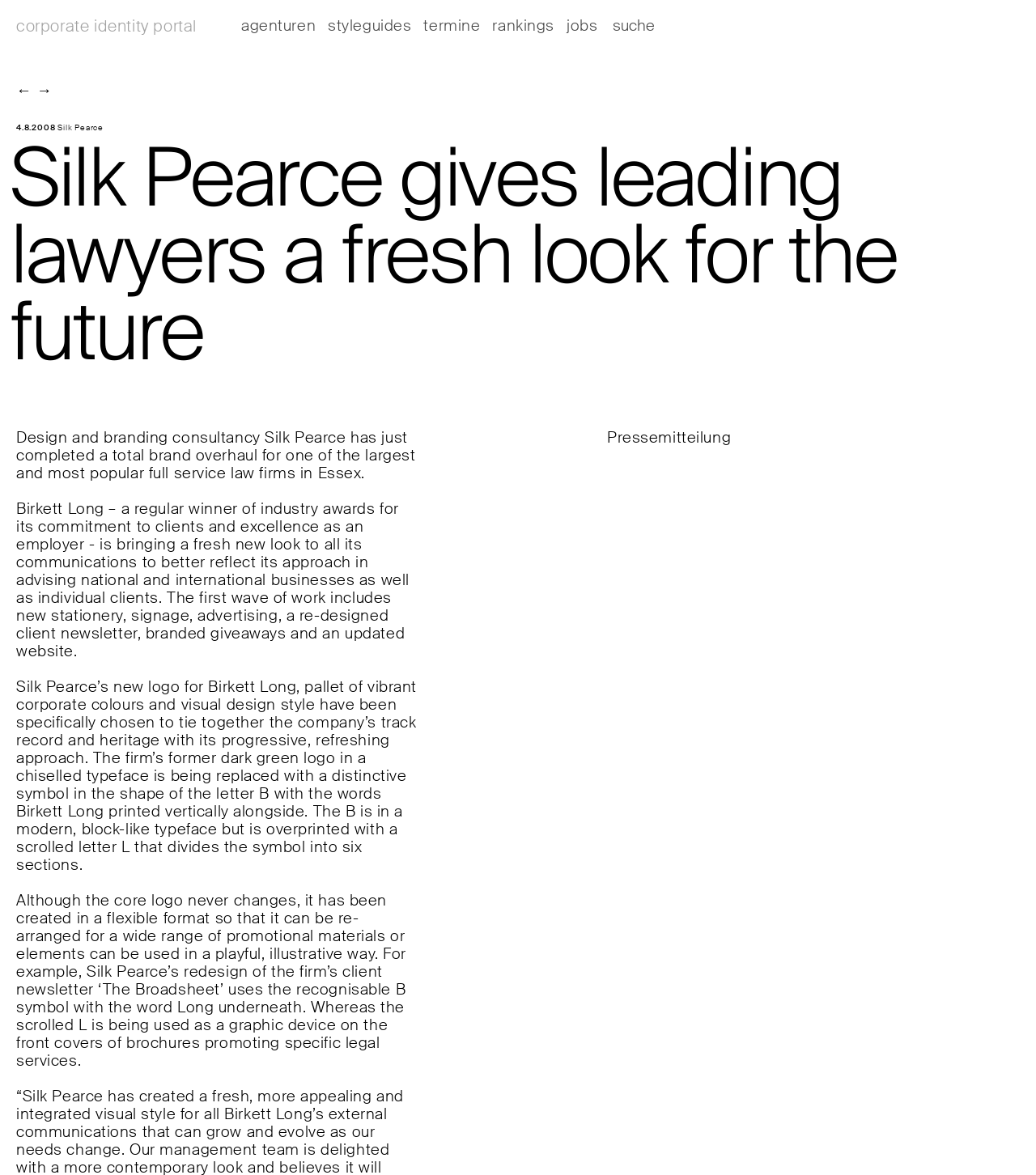Provide the bounding box coordinates for the UI element that is described by this text: "input value="suche" name="s" value="suche"". The coordinates should be in the form of four float numbers between 0 and 1: [left, top, right, bottom].

[0.59, 0.013, 0.71, 0.03]